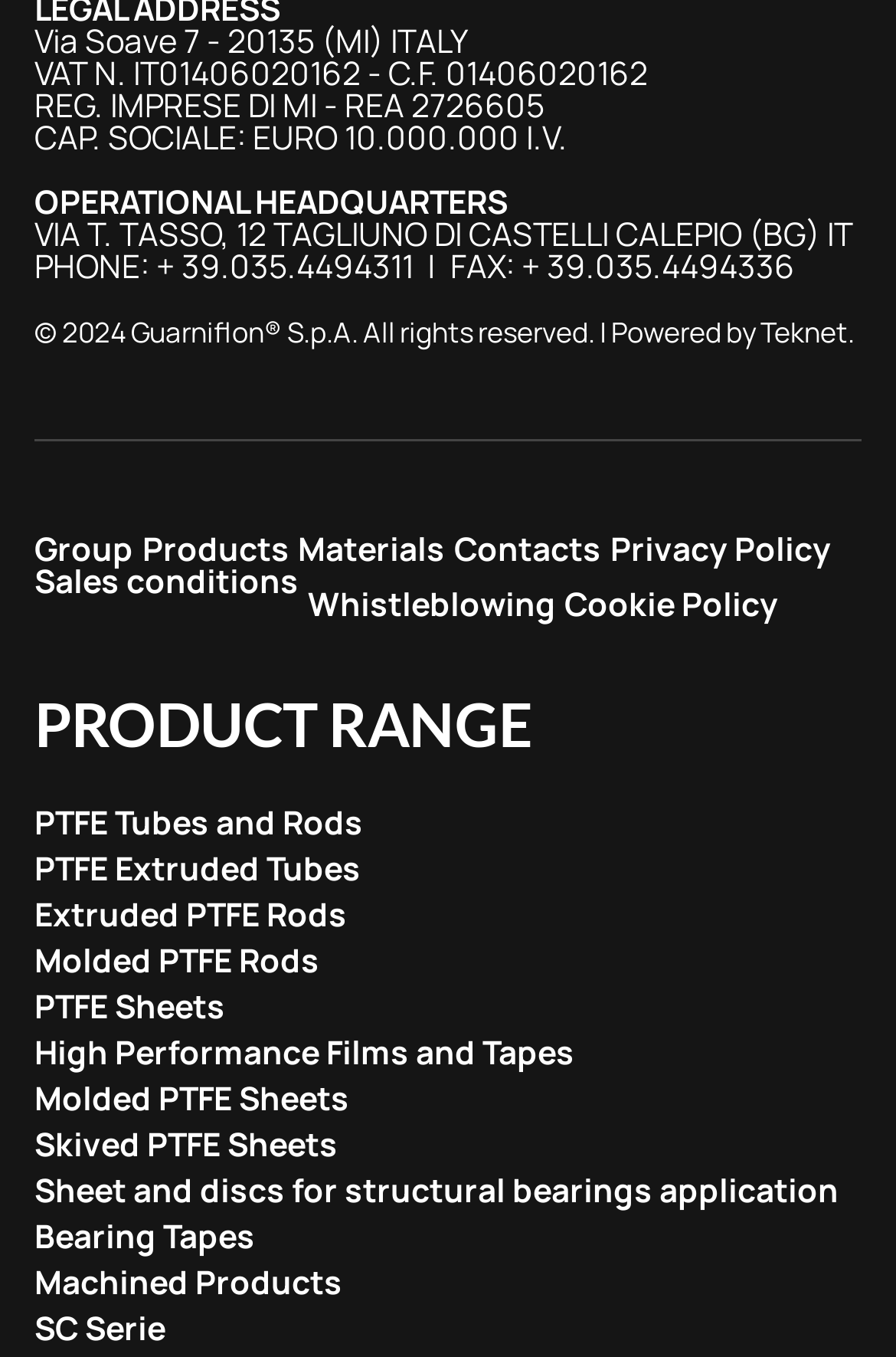Specify the bounding box coordinates of the element's area that should be clicked to execute the given instruction: "Visit Barbershop Harmony Society". The coordinates should be four float numbers between 0 and 1, i.e., [left, top, right, bottom].

None